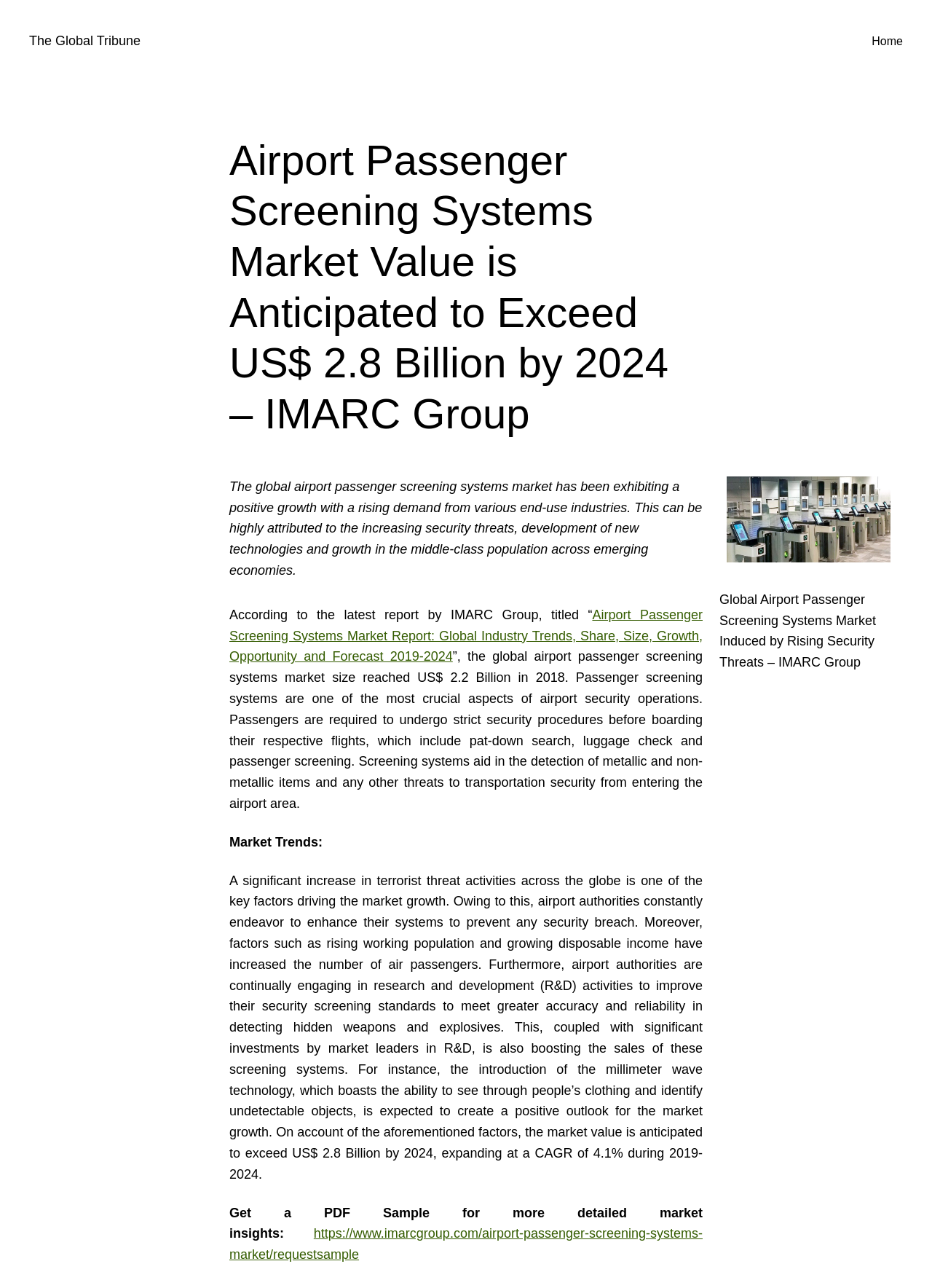Can you look at the image and give a comprehensive answer to the question:
What is the expected market value by 2024?

The text states that 'the market value is anticipated to exceed US$ 2.8 Billion by 2024.' This information is provided in the paragraph that discusses the market trends and growth.